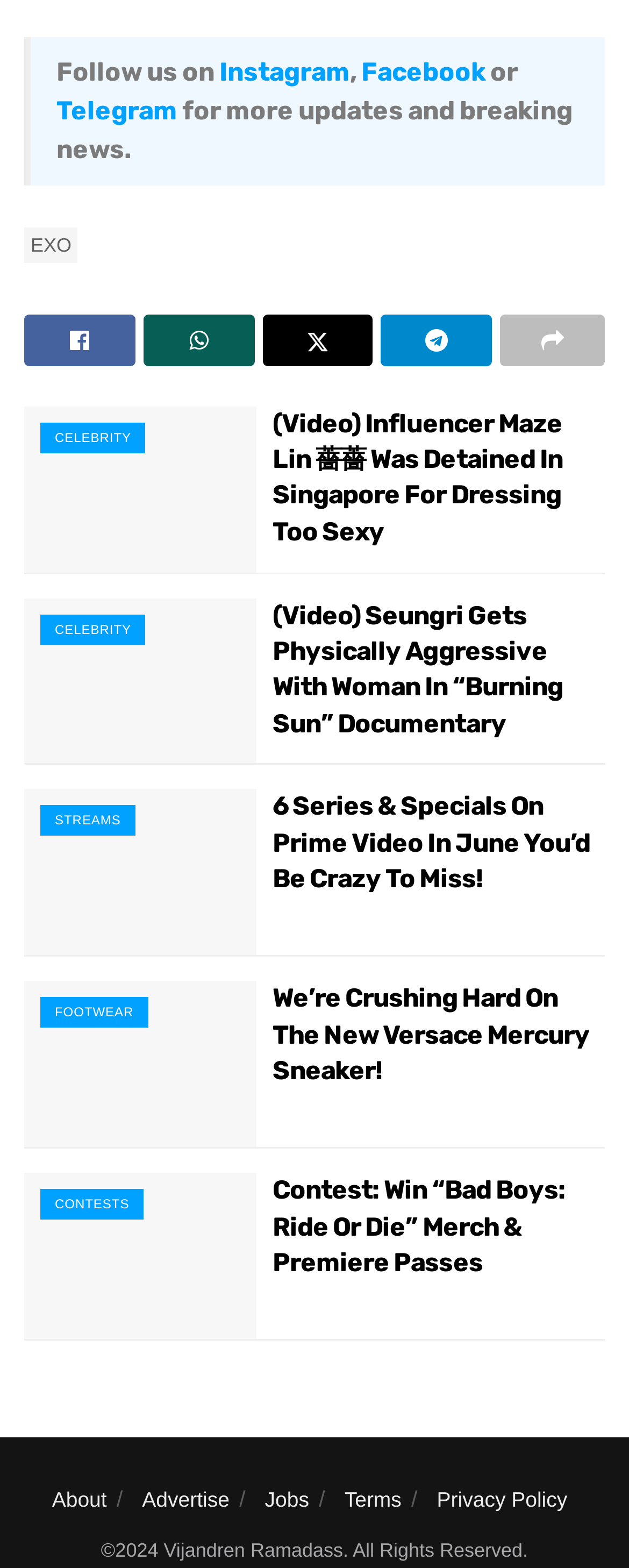Identify the bounding box coordinates of the region that needs to be clicked to carry out this instruction: "Check the contest to win Bad Boys: Ride Or Die merchandise". Provide these coordinates as four float numbers ranging from 0 to 1, i.e., [left, top, right, bottom].

[0.433, 0.748, 0.962, 0.817]